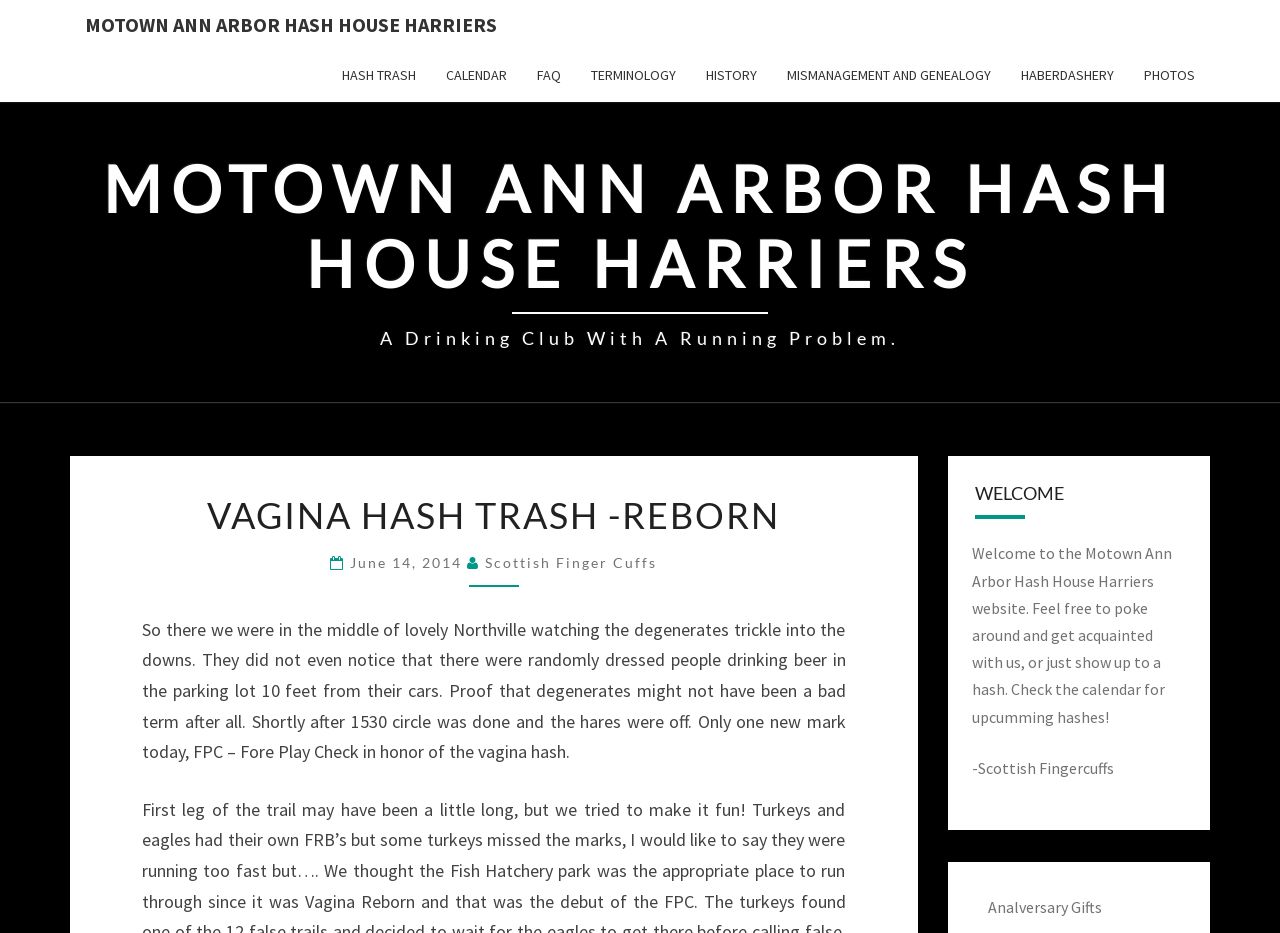Identify the bounding box coordinates for the element that needs to be clicked to fulfill this instruction: "Check the Analversary Gifts link". Provide the coordinates in the format of four float numbers between 0 and 1: [left, top, right, bottom].

[0.771, 0.961, 0.861, 0.983]